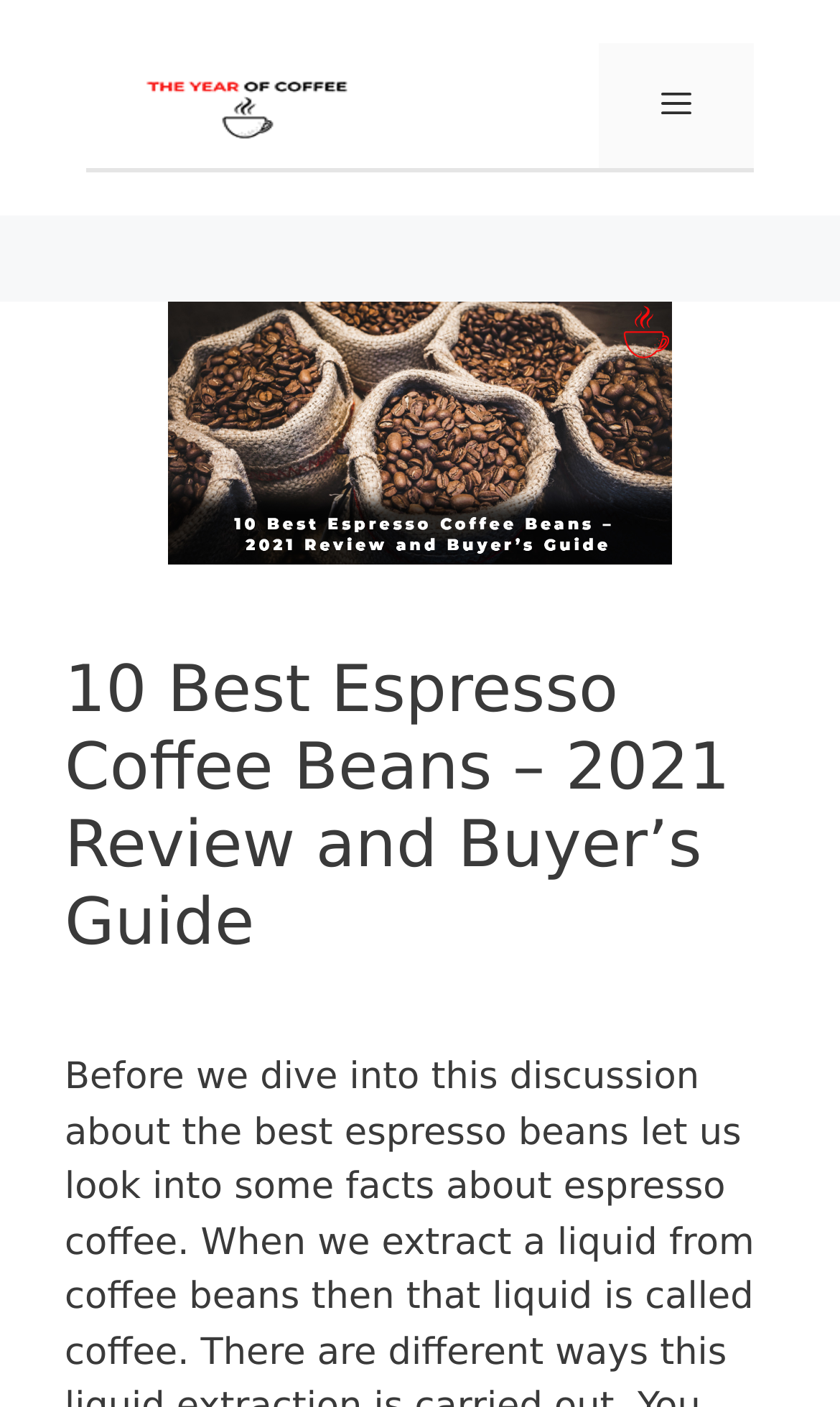Determine the bounding box coordinates of the UI element that matches the following description: "Menu". The coordinates should be four float numbers between 0 and 1 in the format [left, top, right, bottom].

[0.713, 0.031, 0.897, 0.119]